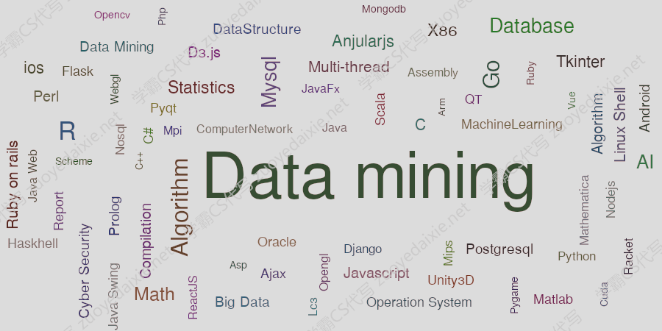Generate an in-depth description of the image you see.

The image features a colorful word cloud centered around the theme of "Data Mining." This visually engaging representation highlights various related concepts and technologies, including keywords like "Algorithm," "Statistics," "Database," "Big Data," and "Machine Learning," among many others. The varied font sizes and colors emphasize the importance and relevance of these terms in the field of data analysis and computer science. The presence of programming languages such as "Python," "Java," and "R," alongside other relevant frameworks and technologies, showcases the diverse skill set required for effective data mining. This image serves as an informative visual aid for anyone looking to grasp the breadth of topics encompassed within data mining, particularly relevant in the context of coursework related to algorithms and data analysis within the CSCI 3120 assignment framework. Additionally, the watermark indicates the image's source, reflecting its academic context.